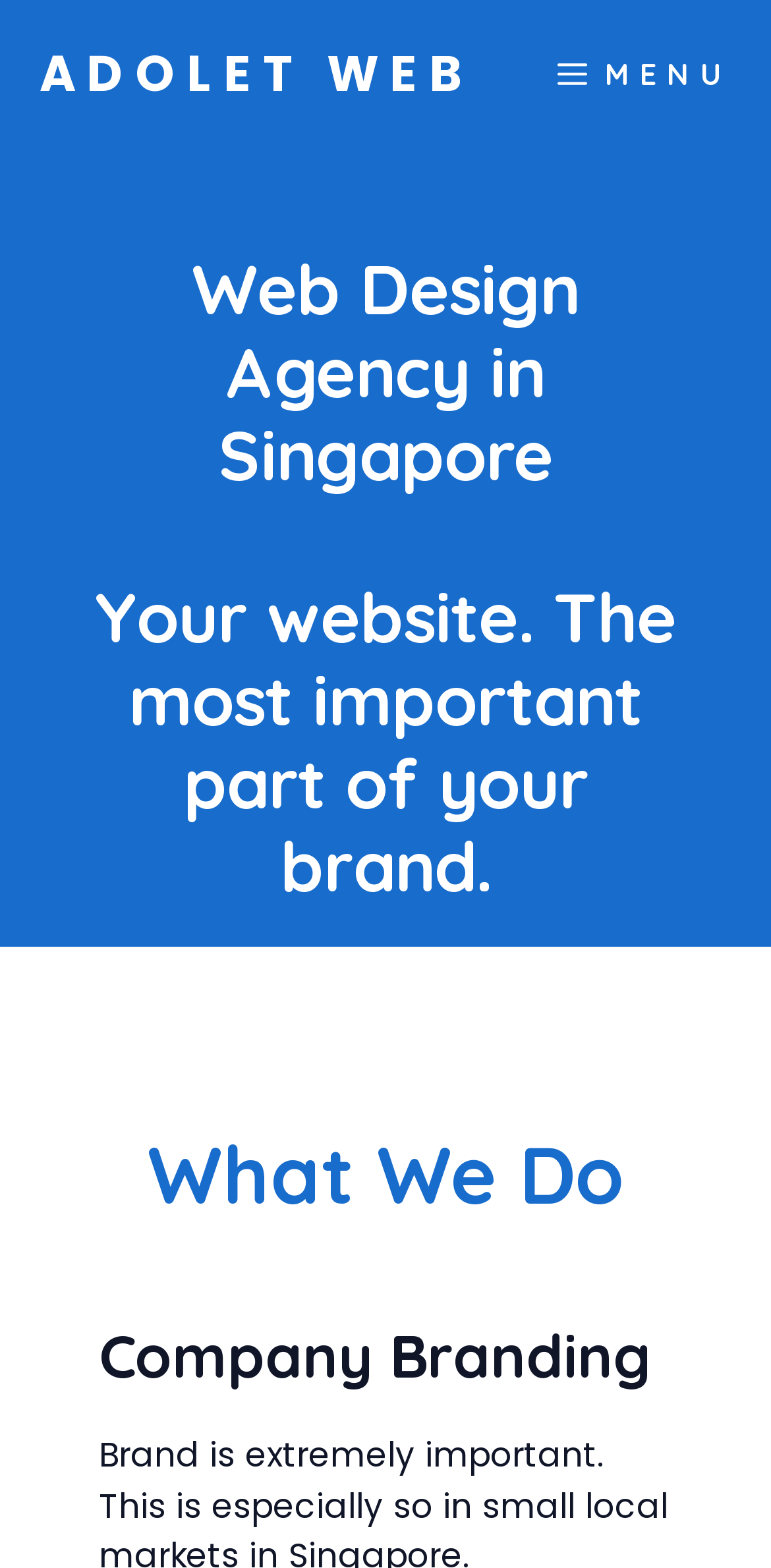What is the text of the button that controls the slide-out menu?
Look at the image and answer the question using a single word or phrase.

MENU